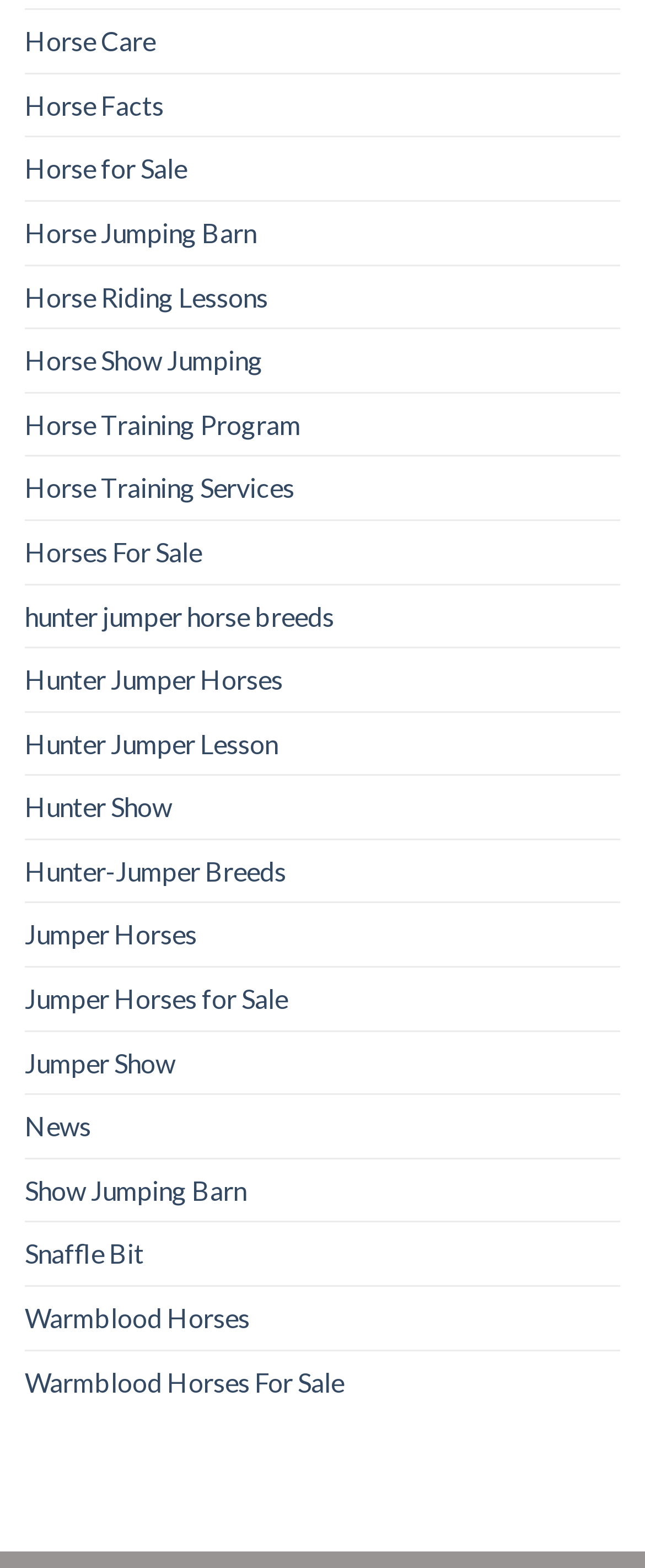Is there a link to horse riding lessons?
Answer with a single word or short phrase according to what you see in the image.

Yes